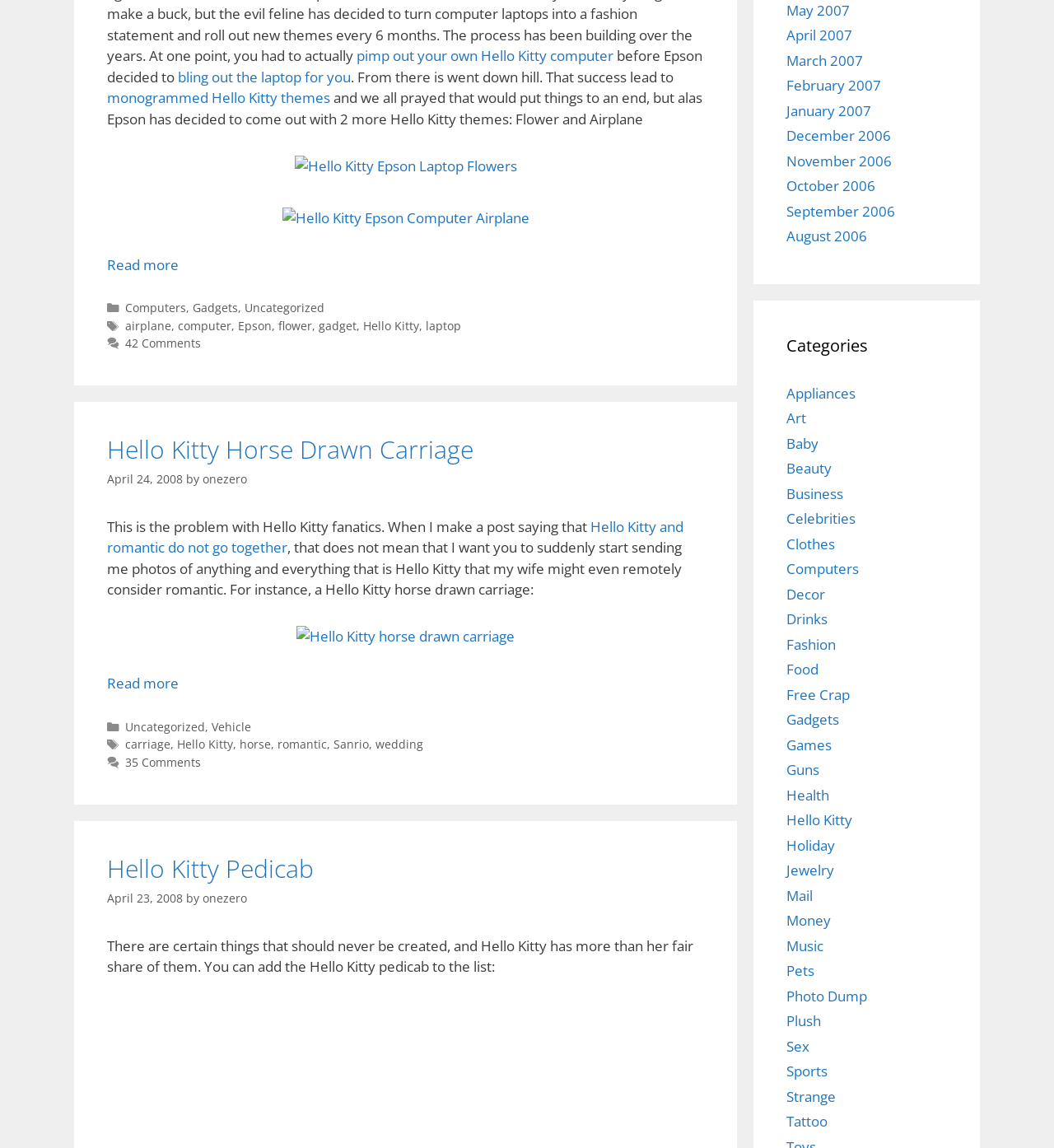Find and indicate the bounding box coordinates of the region you should select to follow the given instruction: "read more about More Hello Kitty Computer Laptops".

[0.102, 0.222, 0.17, 0.239]